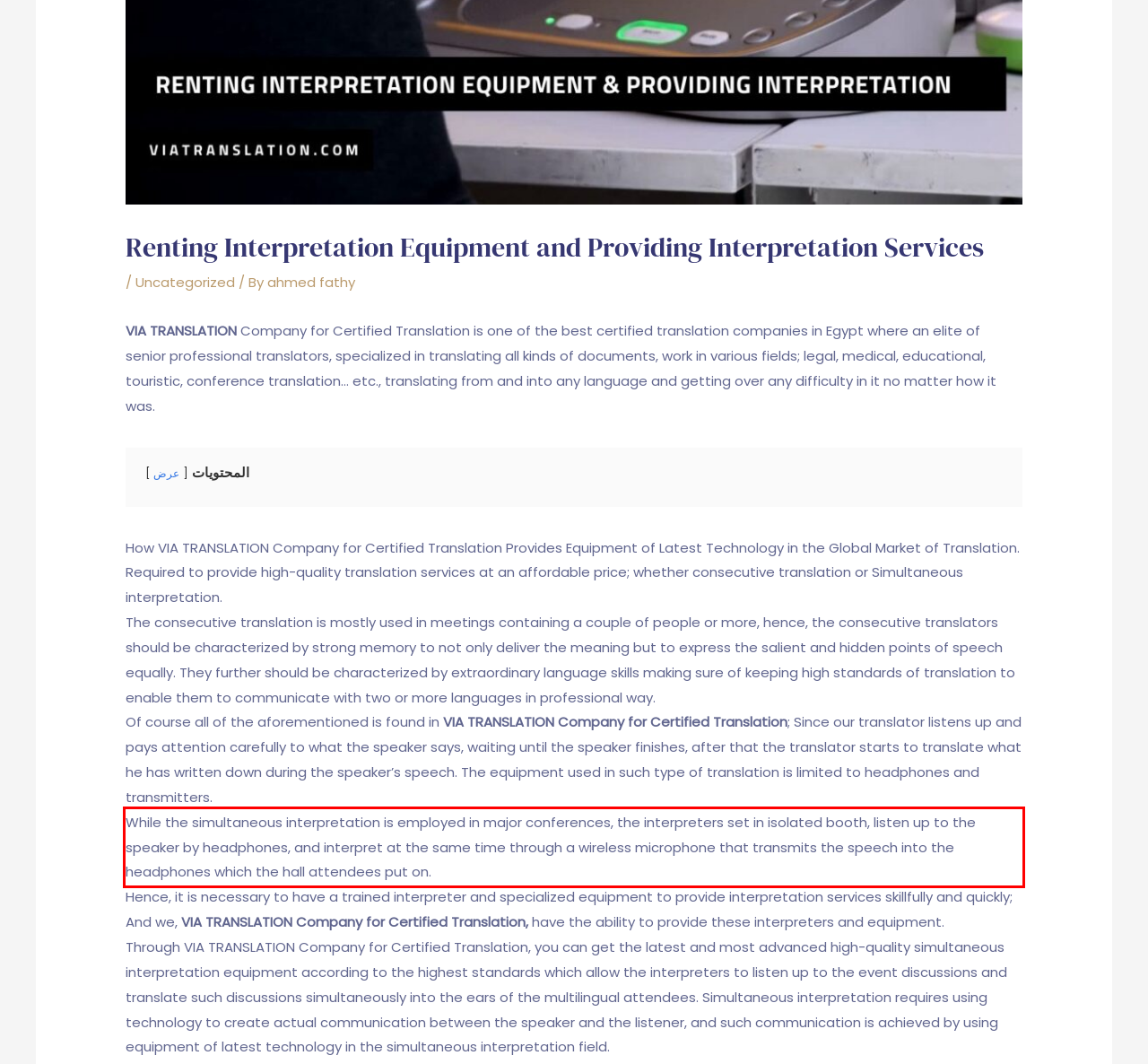Your task is to recognize and extract the text content from the UI element enclosed in the red bounding box on the webpage screenshot.

While the simultaneous interpretation is employed in major conferences, the interpreters set in isolated booth, listen up to the speaker by headphones, and interpret at the same time through a wireless microphone that transmits the speech into the headphones which the hall attendees put on.